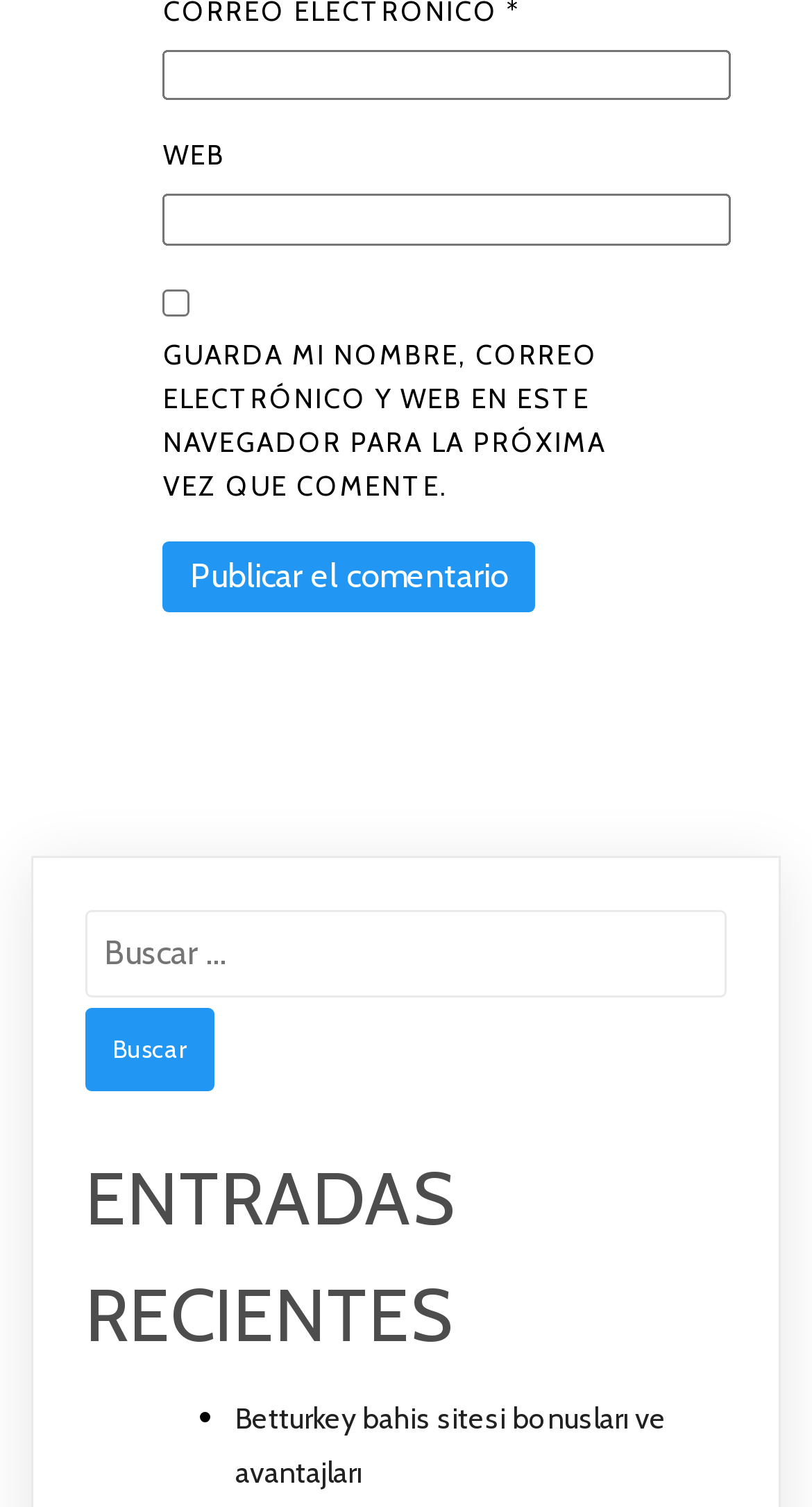What is the topic of the first link in the list?
Answer with a single word or short phrase according to what you see in the image.

Betturkey bahis sitesi